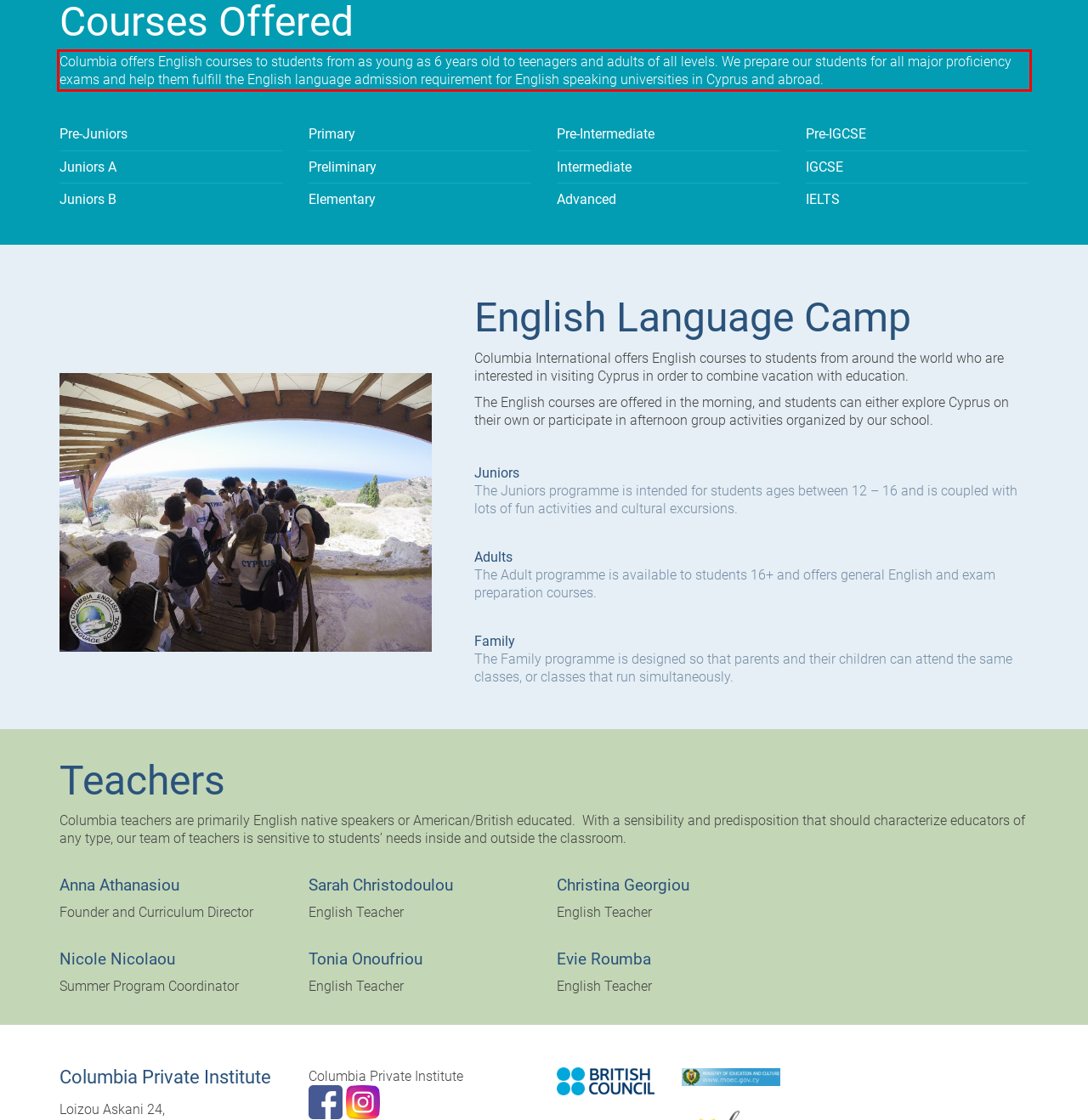Locate the red bounding box in the provided webpage screenshot and use OCR to determine the text content inside it.

Columbia offers English courses to students from as young as 6 years old to teenagers and adults of all levels. We prepare our students for all major proficiency exams and help them fulfill the English language admission requirement for English speaking universities in Cyprus and abroad.